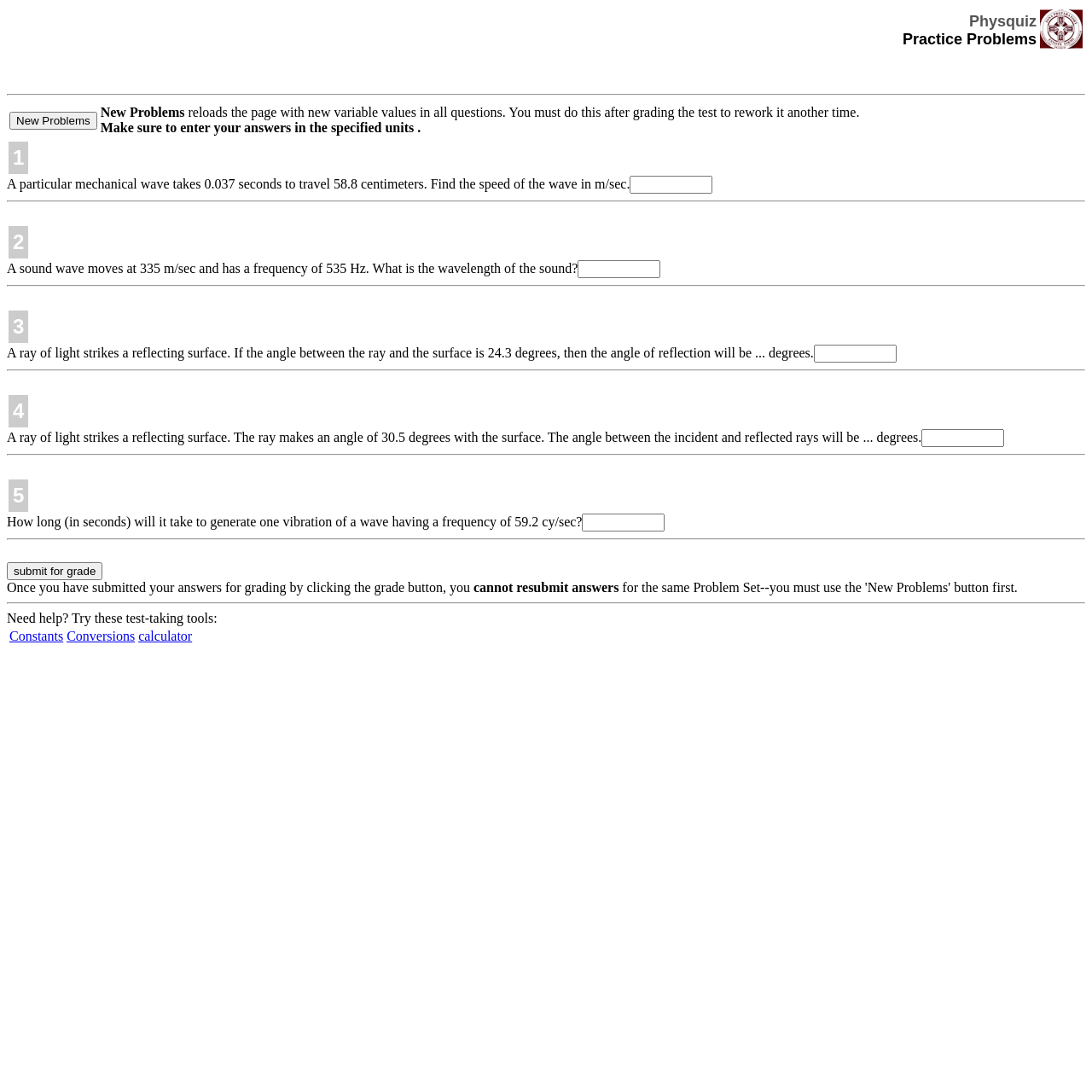Find the bounding box coordinates of the element to click in order to complete the given instruction: "Enter answer for question 1."

[0.577, 0.161, 0.653, 0.177]